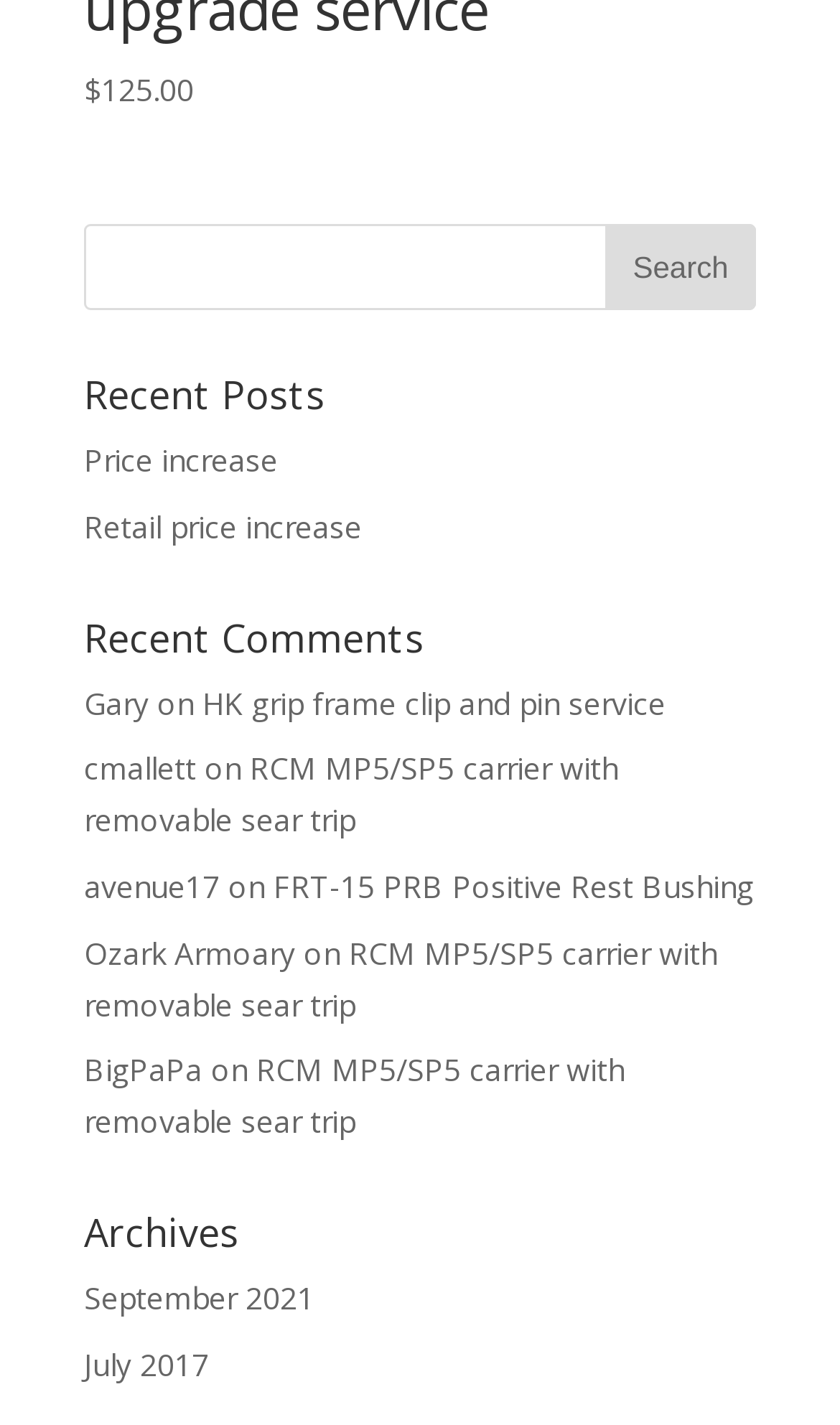Kindly determine the bounding box coordinates for the area that needs to be clicked to execute this instruction: "View recent post 'Price increase'".

[0.1, 0.308, 0.331, 0.337]